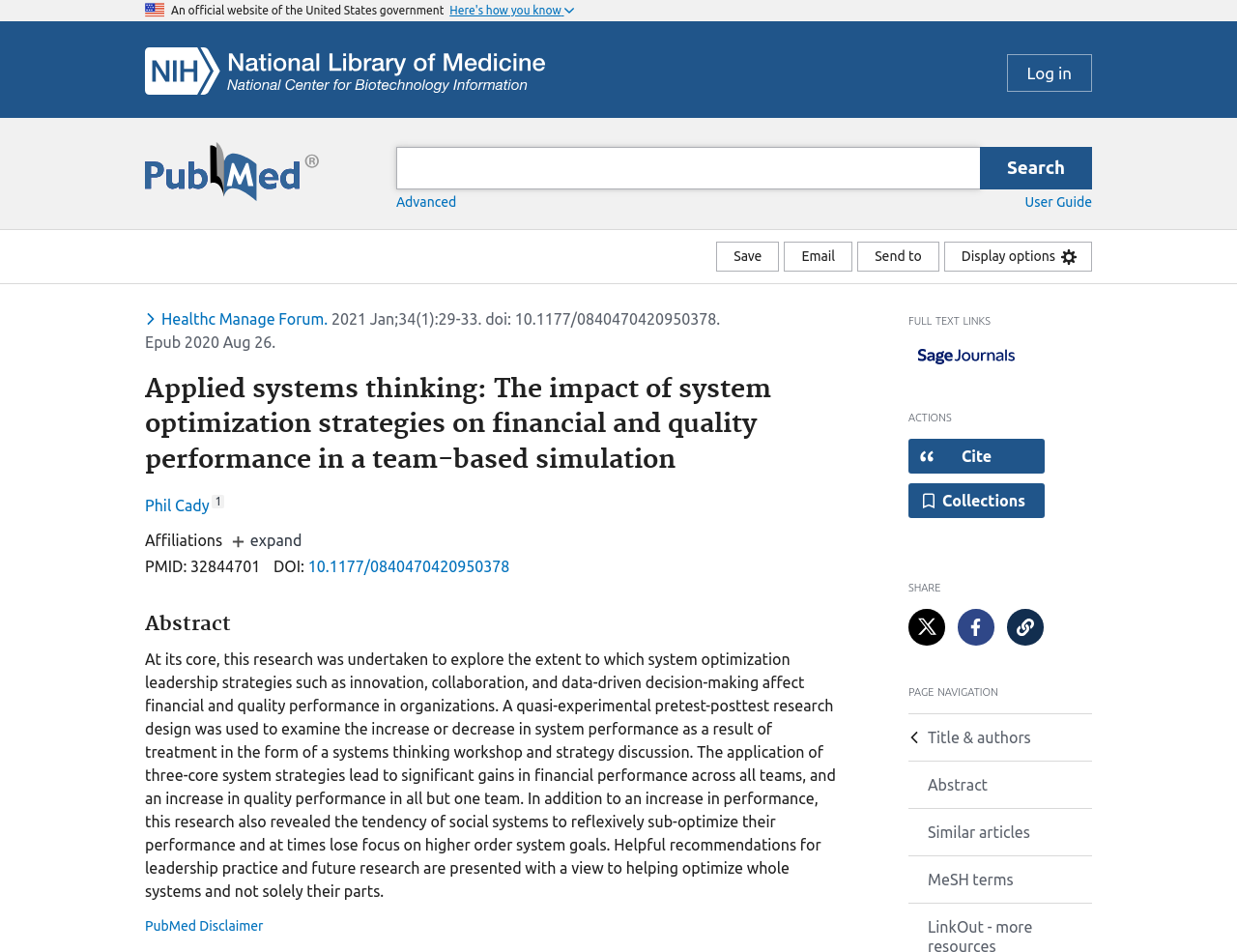Identify the bounding box coordinates of the area that should be clicked in order to complete the given instruction: "Share the article on Twitter". The bounding box coordinates should be four float numbers between 0 and 1, i.e., [left, top, right, bottom].

[0.734, 0.64, 0.764, 0.678]